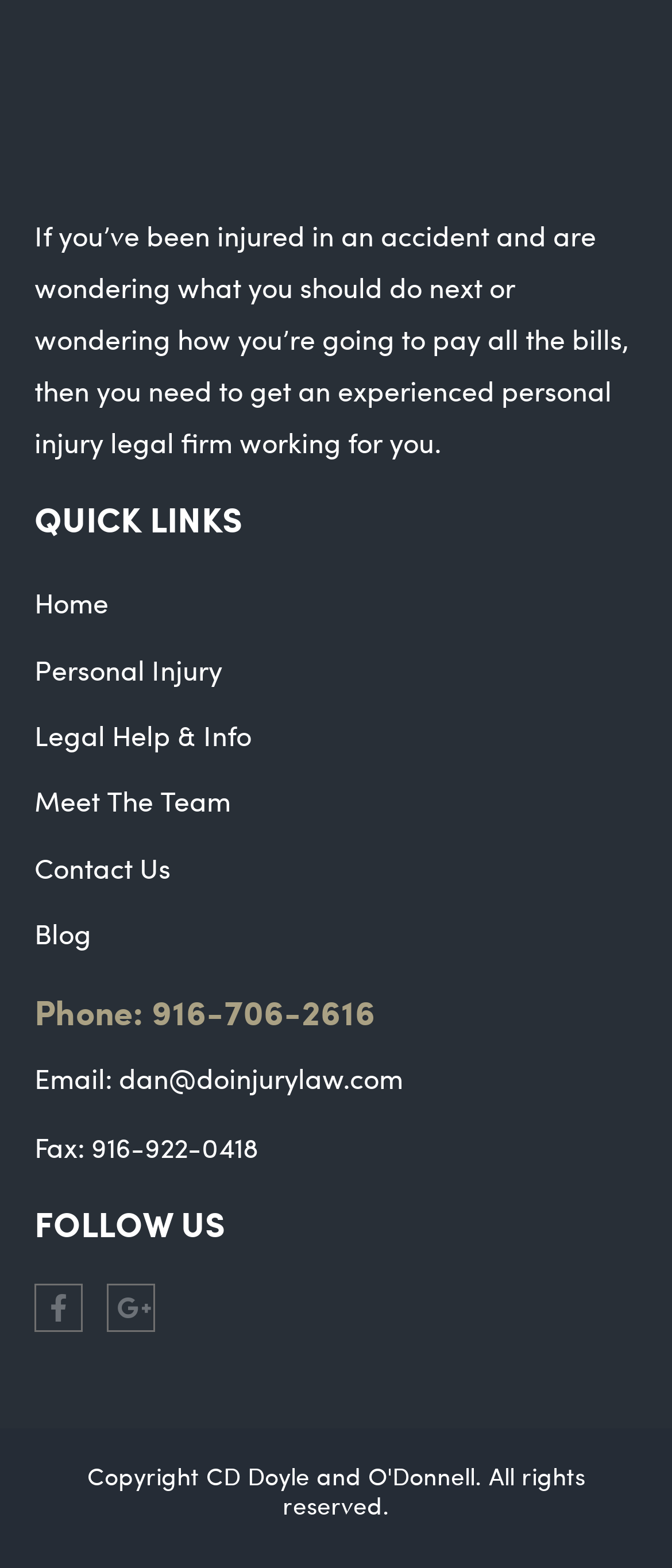Answer the following inquiry with a single word or phrase:
What is the fax number to contact?

916-922-0418